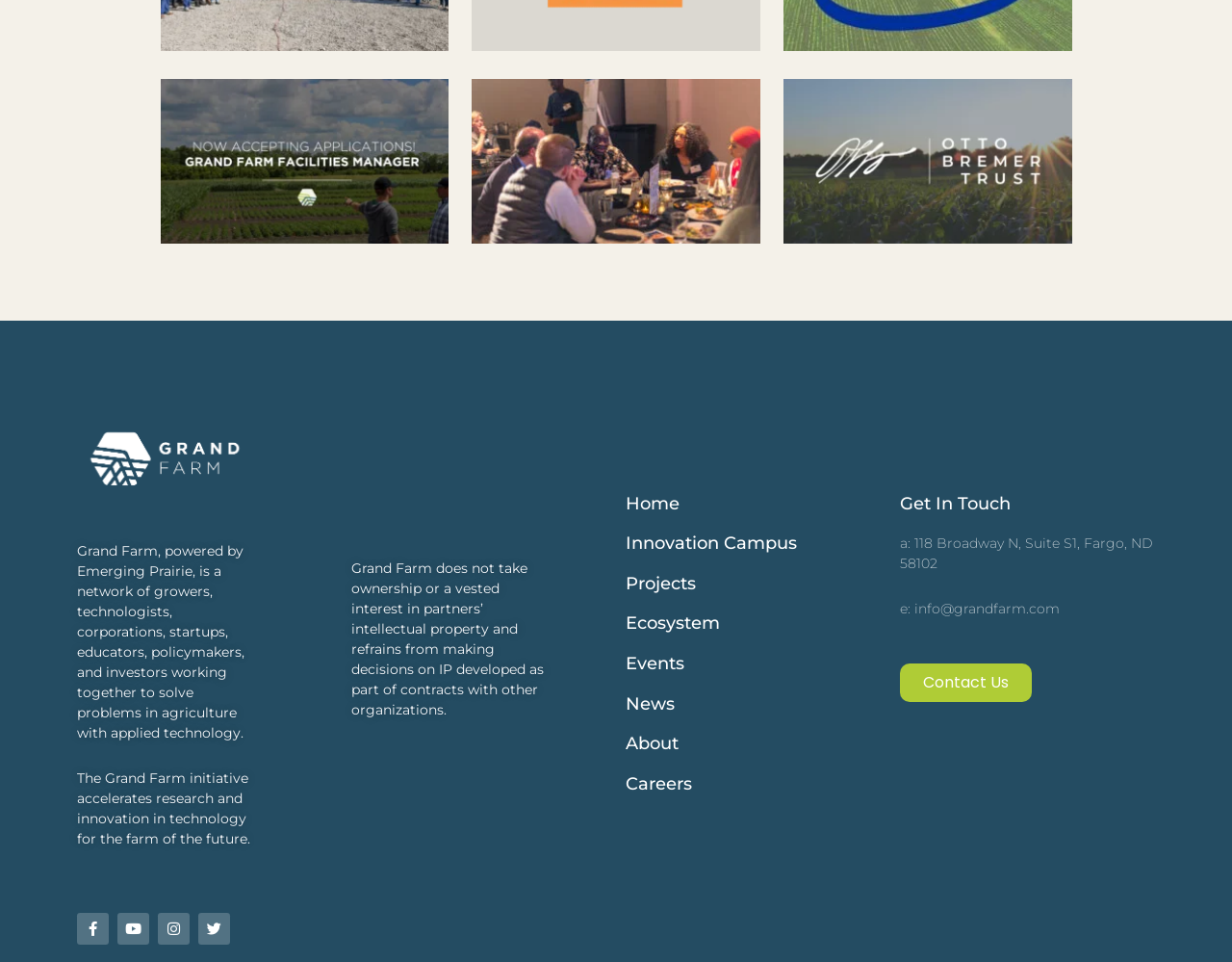How many social media links are available?
From the image, respond using a single word or phrase.

4